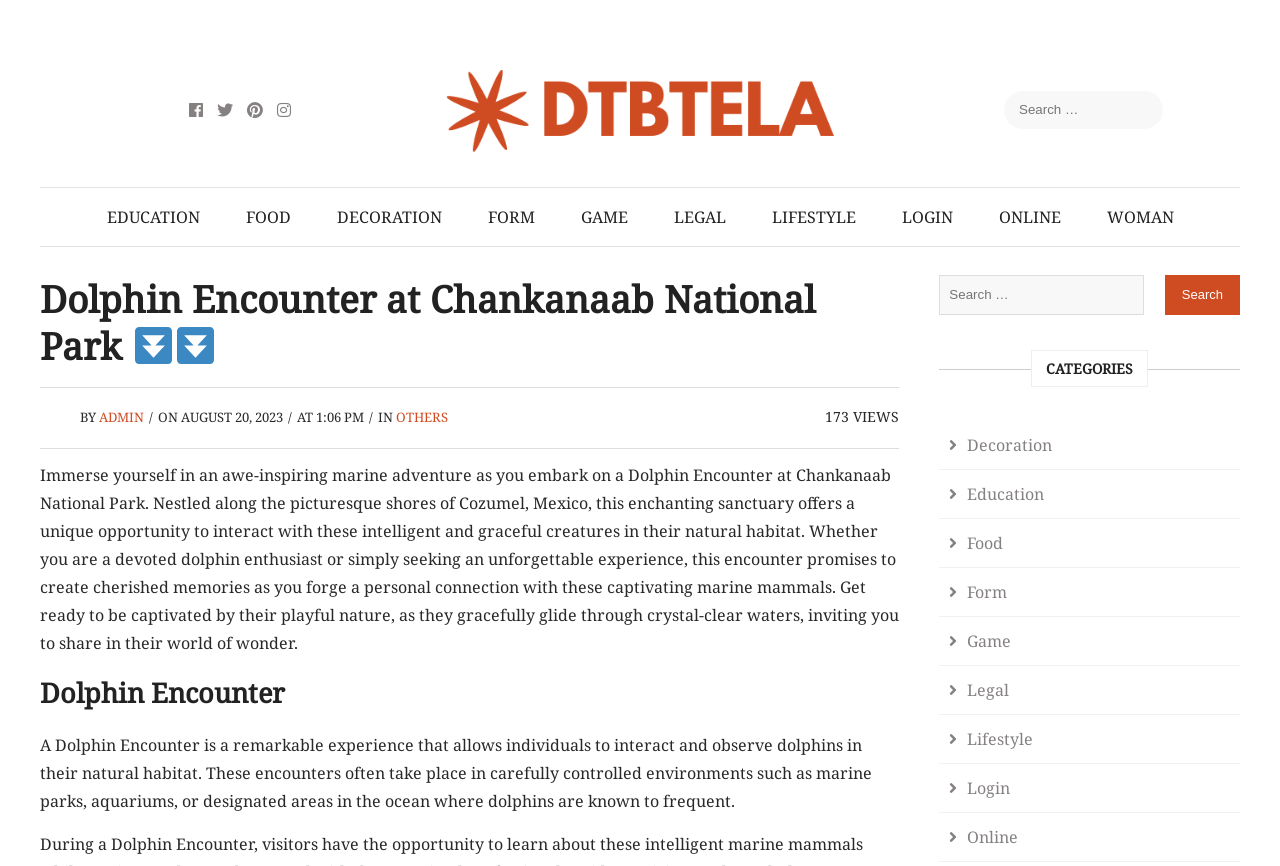Specify the bounding box coordinates of the area to click in order to follow the given instruction: "Book a dolphin encounter."

[0.345, 0.073, 0.655, 0.098]